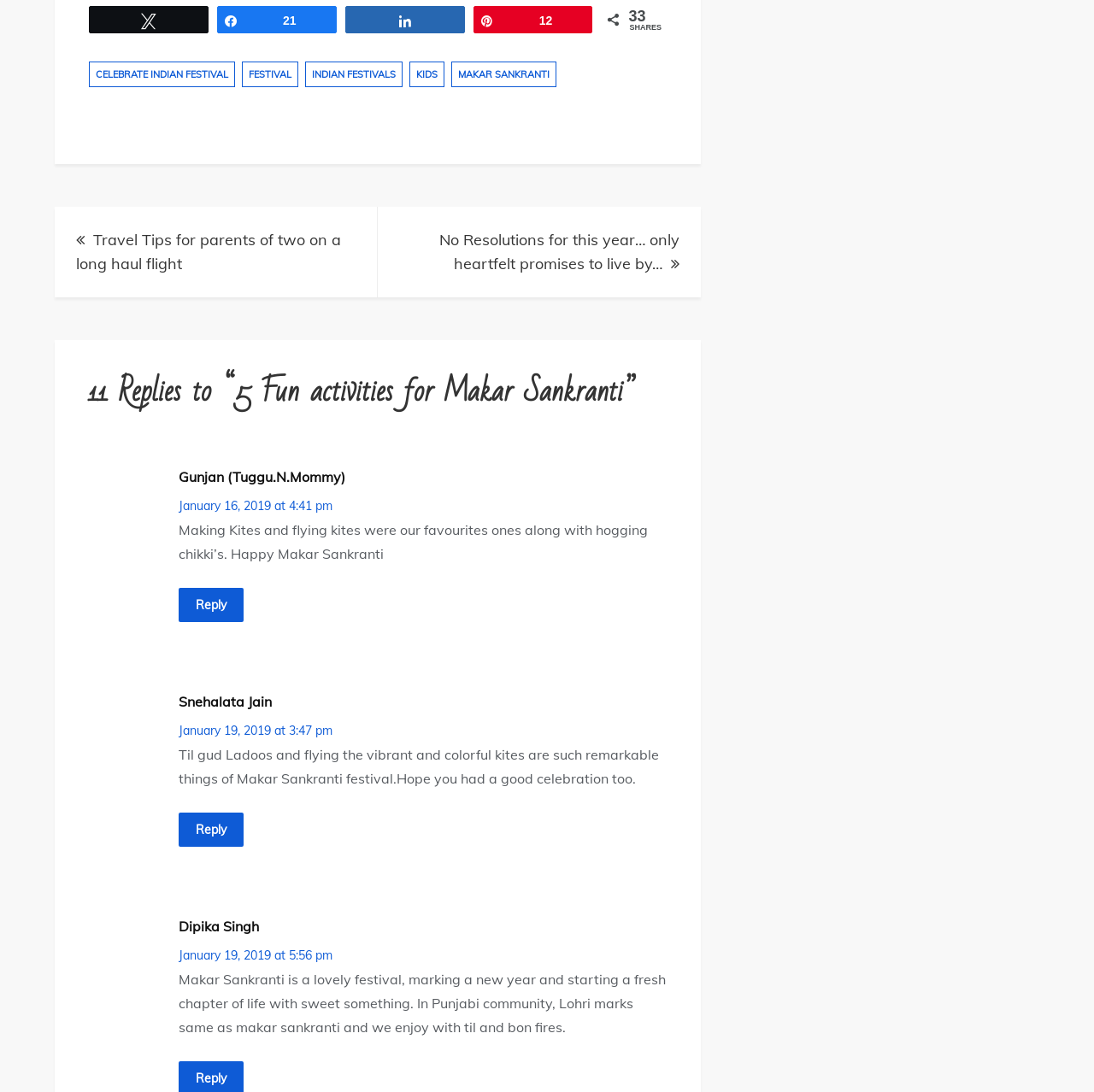Specify the bounding box coordinates of the area to click in order to execute this command: 'Click on SERVICES'. The coordinates should consist of four float numbers ranging from 0 to 1, and should be formatted as [left, top, right, bottom].

None